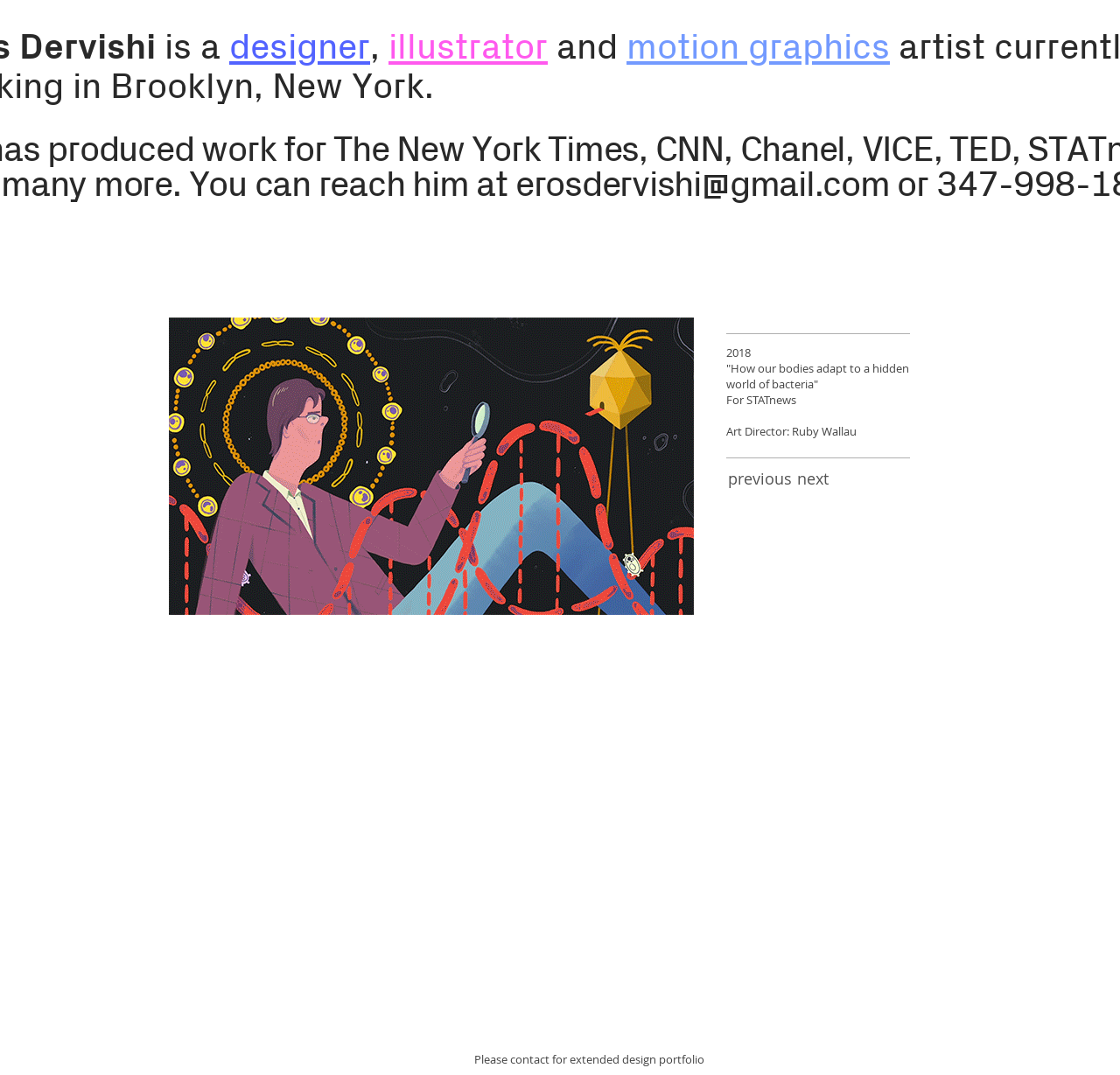Articulate a complete and detailed caption of the webpage elements.

The webpage is about Eros Dervishi, an individual who is a designer, illustrator, and motion graphics expert. At the top, there are four links: "designer", "illustrator", "and", and "motion graphics", which are positioned horizontally and centered. Below these links, there is a contact email address "erosdervishi@gmail.com" positioned slightly to the right.

The main content of the webpage is divided into two sections. On the left, there is a large image that takes up about half of the screen, showcasing Eros Dervishi's illustration and animation work. On the right, there are several lines of text that describe a specific project. The project is titled "How our bodies adapt to a hidden world of bacteria" and was created for STATnews. The text also mentions the Art Director, Ruby Wallau.

Below the project description, there are two links, "previous" and "next", which are positioned horizontally and centered. At the very bottom of the page, there is a message that reads "Please contact for extended design portfolio".

Overall, the webpage appears to be a portfolio or showcase of Eros Dervishi's work, with a focus on his design, illustration, and motion graphics expertise.